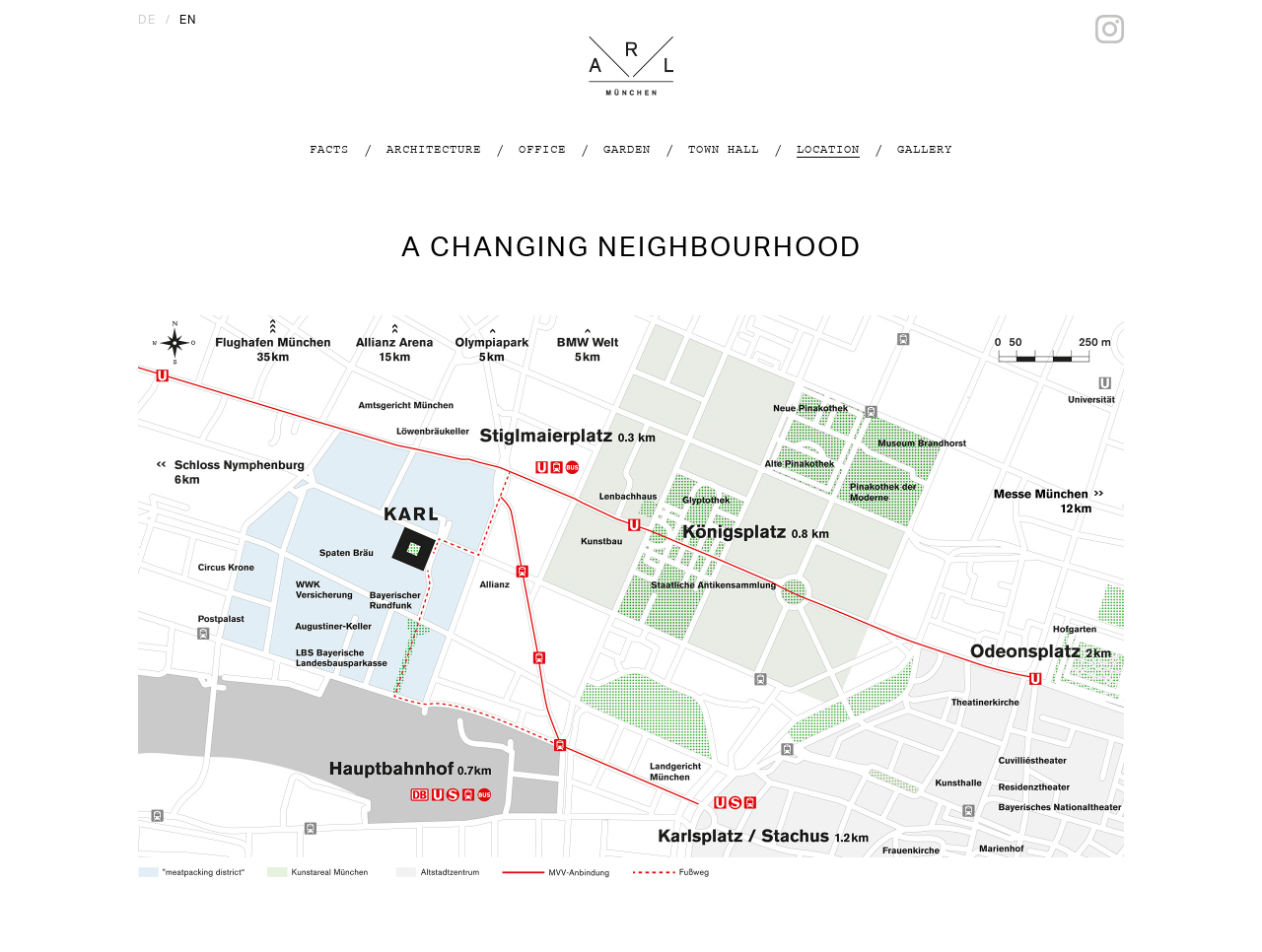Determine the bounding box coordinates of the clickable element to achieve the following action: 'View facts about KARL München'. Provide the coordinates as four float values between 0 and 1, formatted as [left, top, right, bottom].

[0.245, 0.15, 0.277, 0.164]